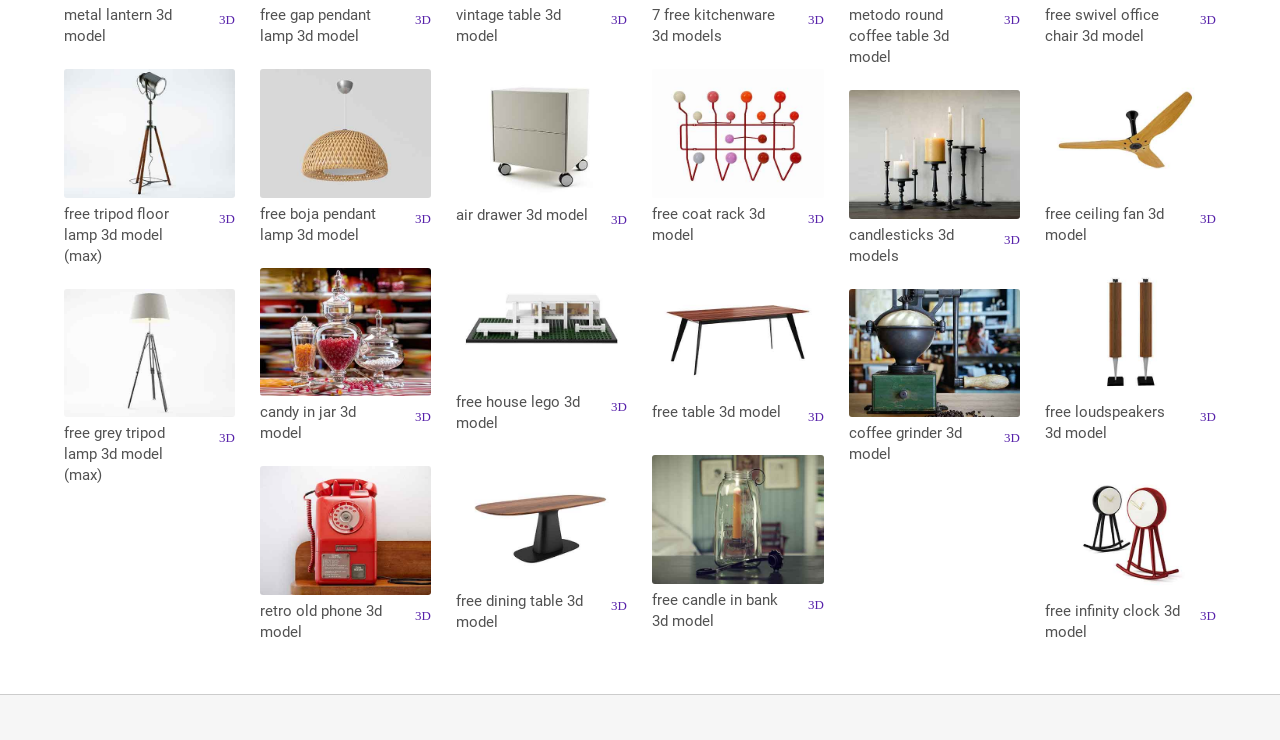Determine the bounding box coordinates for the clickable element required to fulfill the instruction: "browse 7 free kitchenware 3d models". Provide the coordinates as four float numbers between 0 and 1, i.e., [left, top, right, bottom].

[0.51, 0.003, 0.617, 0.067]